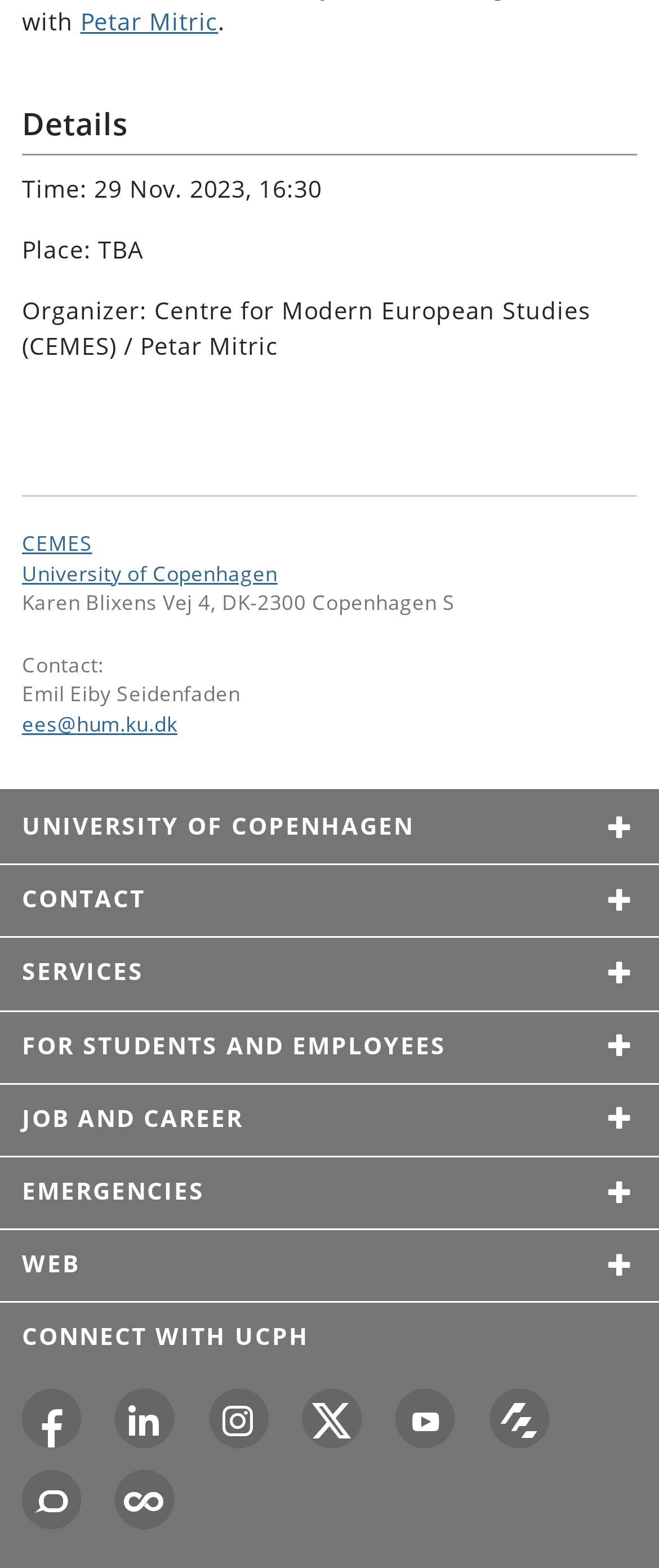Specify the bounding box coordinates (top-left x, top-left y, bottom-right x, bottom-right y) of the UI element in the screenshot that matches this description: Blog

None